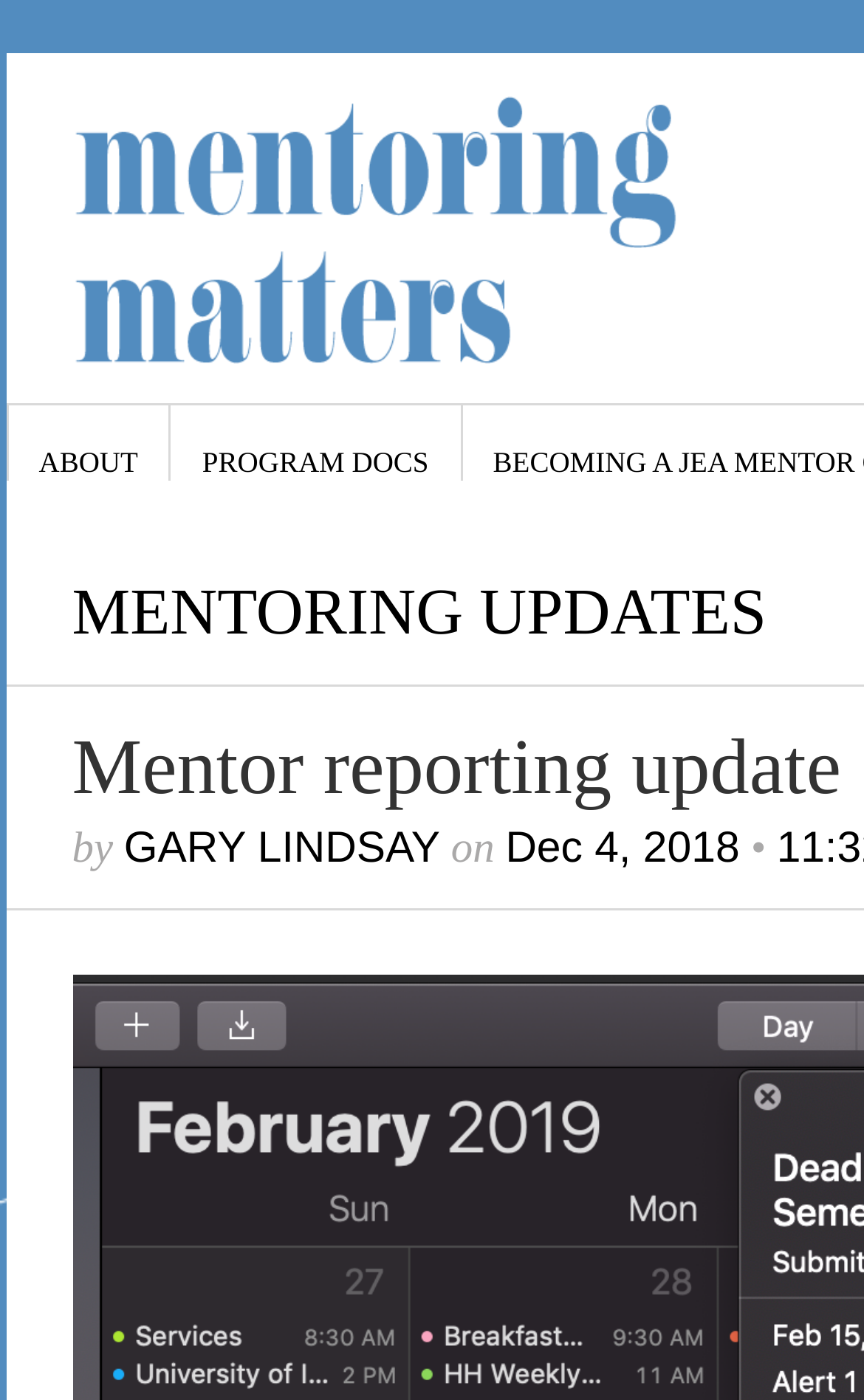Using the element description provided, determine the bounding box coordinates in the format (top-left x, top-left y, bottom-right x, bottom-right y). Ensure that all values are floating point numbers between 0 and 1. Element description: JEA Mentoring Program

[0.083, 0.821, 0.335, 0.839]